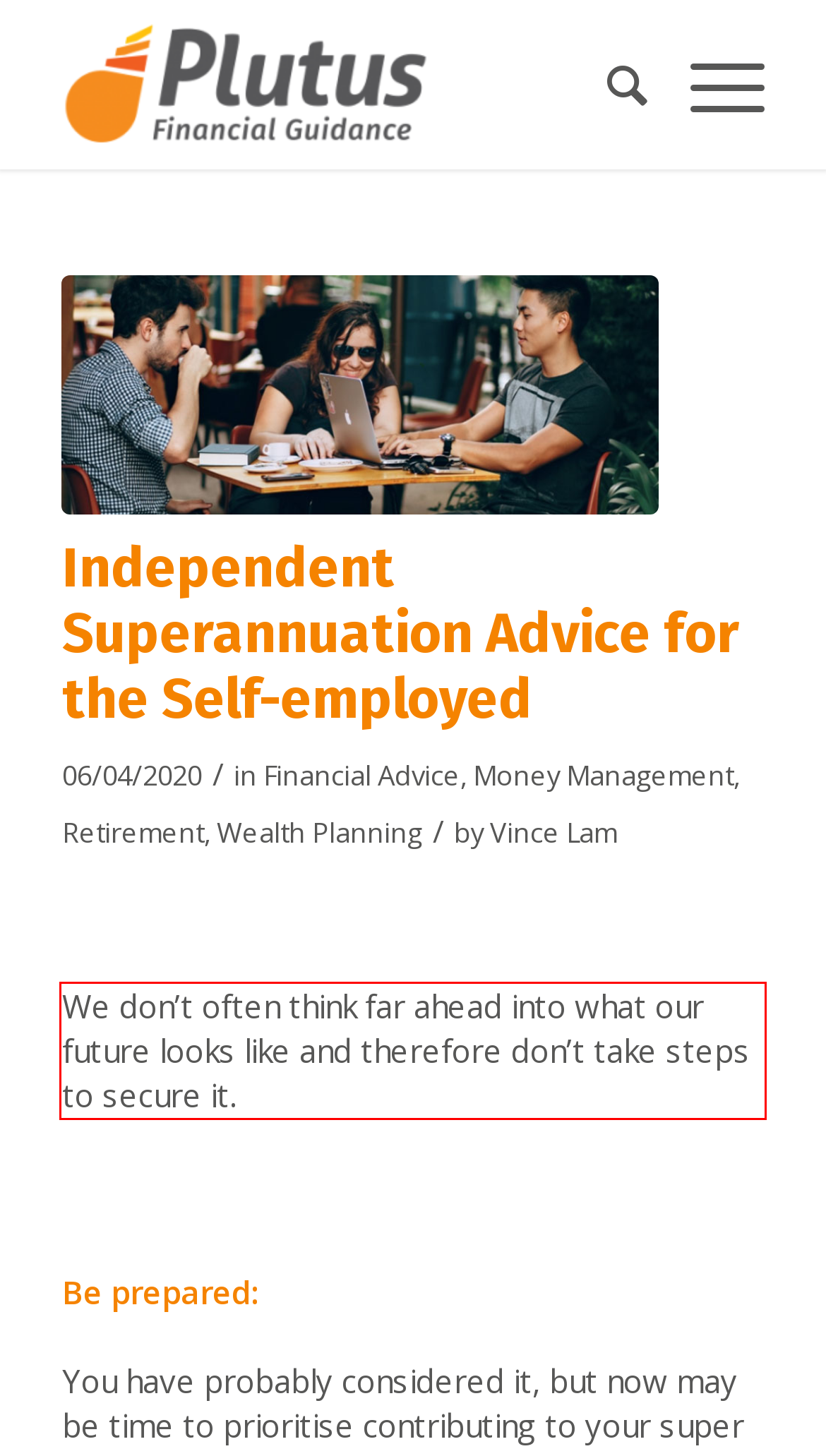Please examine the screenshot of the webpage and read the text present within the red rectangle bounding box.

We don’t often think far ahead into what our future looks like and therefore don’t take steps to secure it.